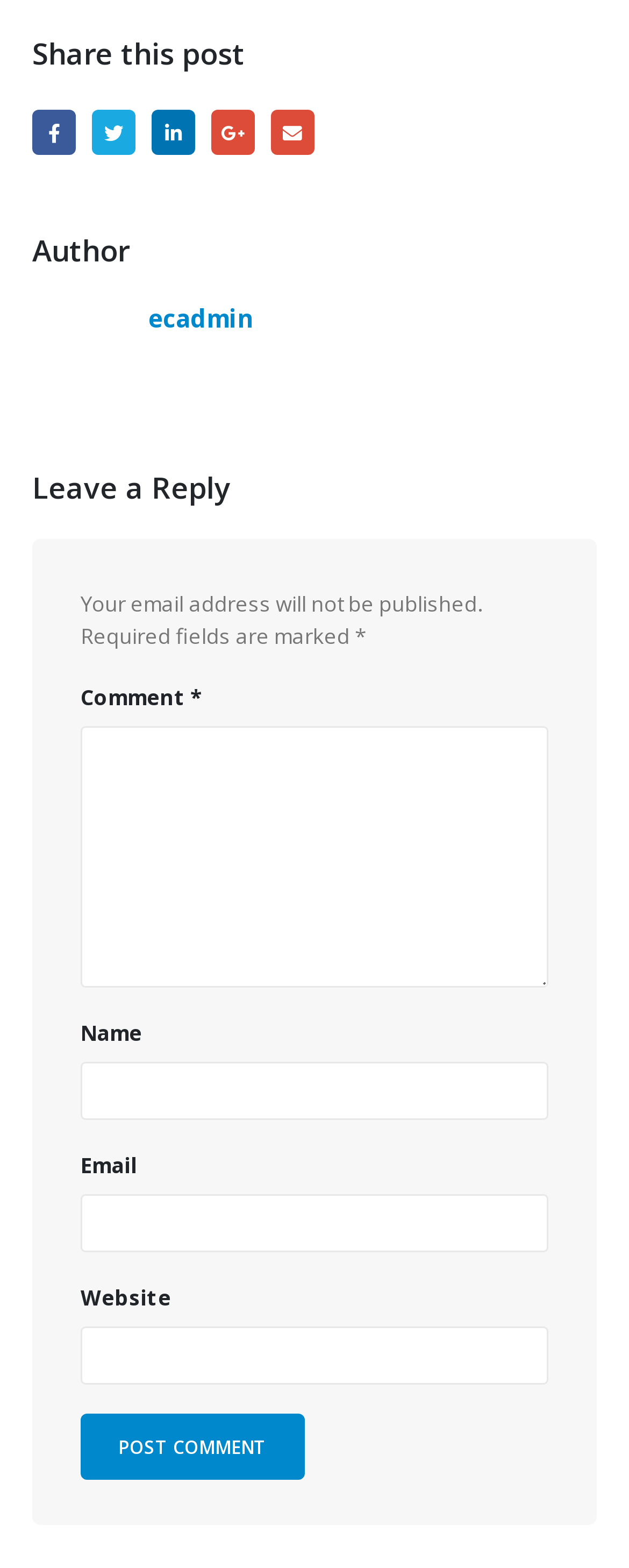Provide the bounding box coordinates for the UI element that is described by this text: "title="Visit the EDI Twitter page."". The coordinates should be in the form of four float numbers between 0 and 1: [left, top, right, bottom].

None